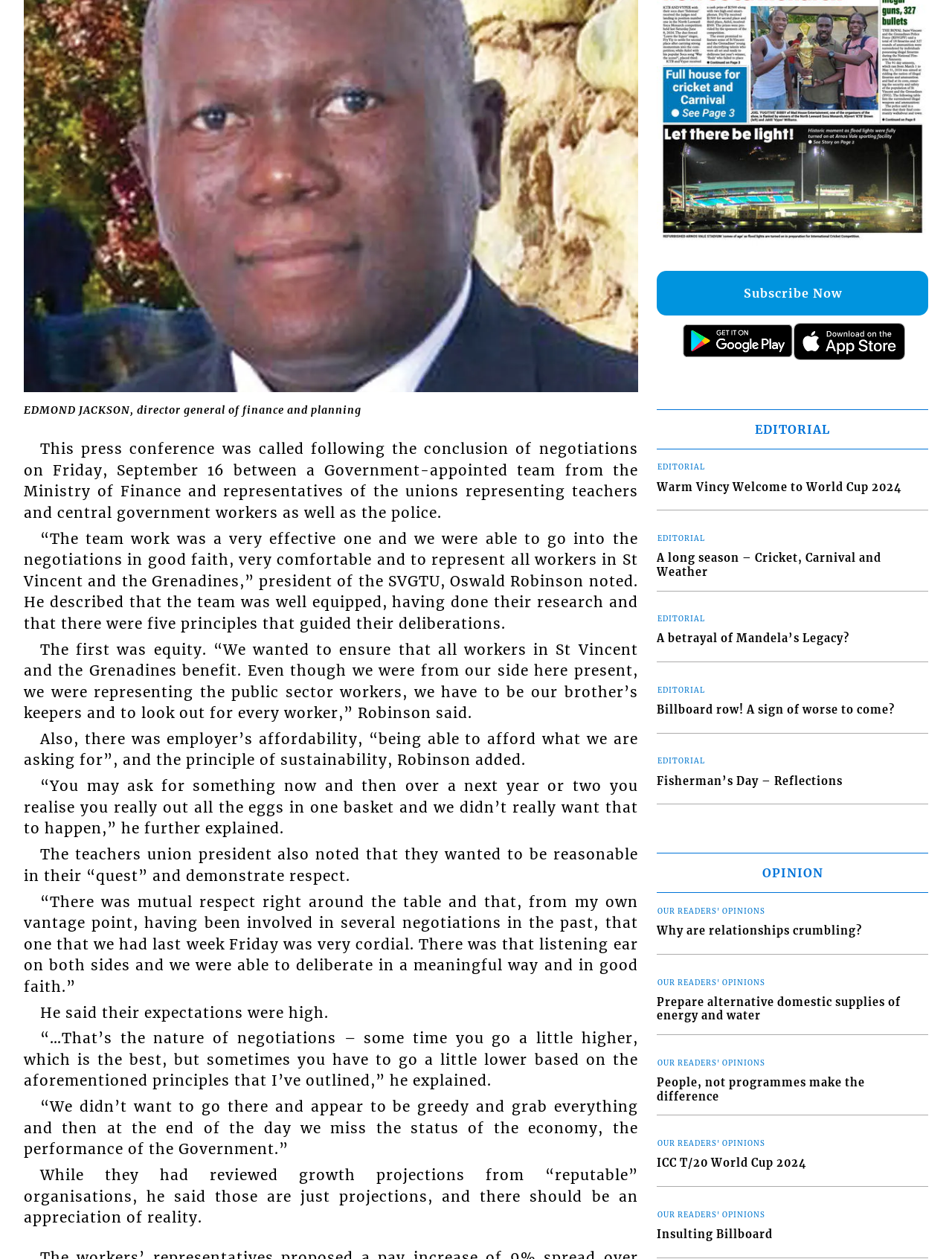What type of articles are listed on the webpage?
Use the image to give a comprehensive and detailed response to the question.

From the article elements and their corresponding links, we can see that the webpage lists various Editorial and Opinion articles, including 'Warm Vincy Welcome to World Cup 2024', 'A long season – Cricket, Carnival and Weather', and 'Why are relationships crumbling?'.